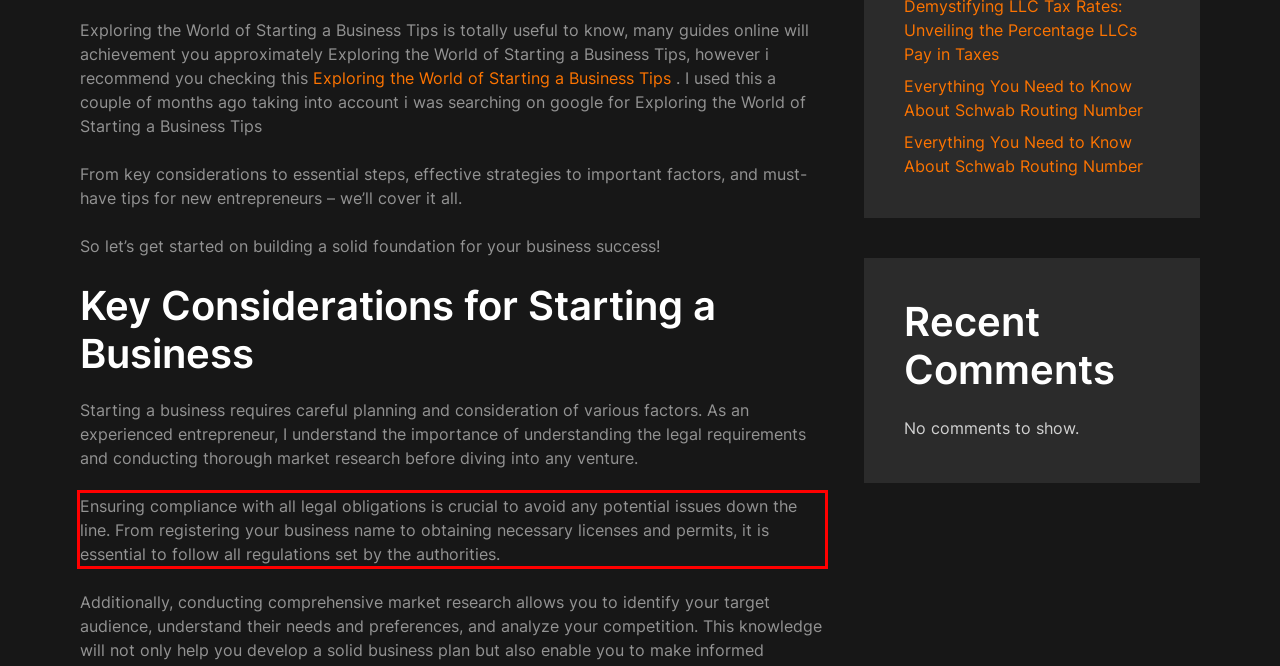You are provided with a screenshot of a webpage containing a red bounding box. Please extract the text enclosed by this red bounding box.

Ensuring compliance with all legal obligations is crucial to avoid any potential issues down the line. From registering your business name to obtaining necessary licenses and permits, it is essential to follow all regulations set by the authorities.